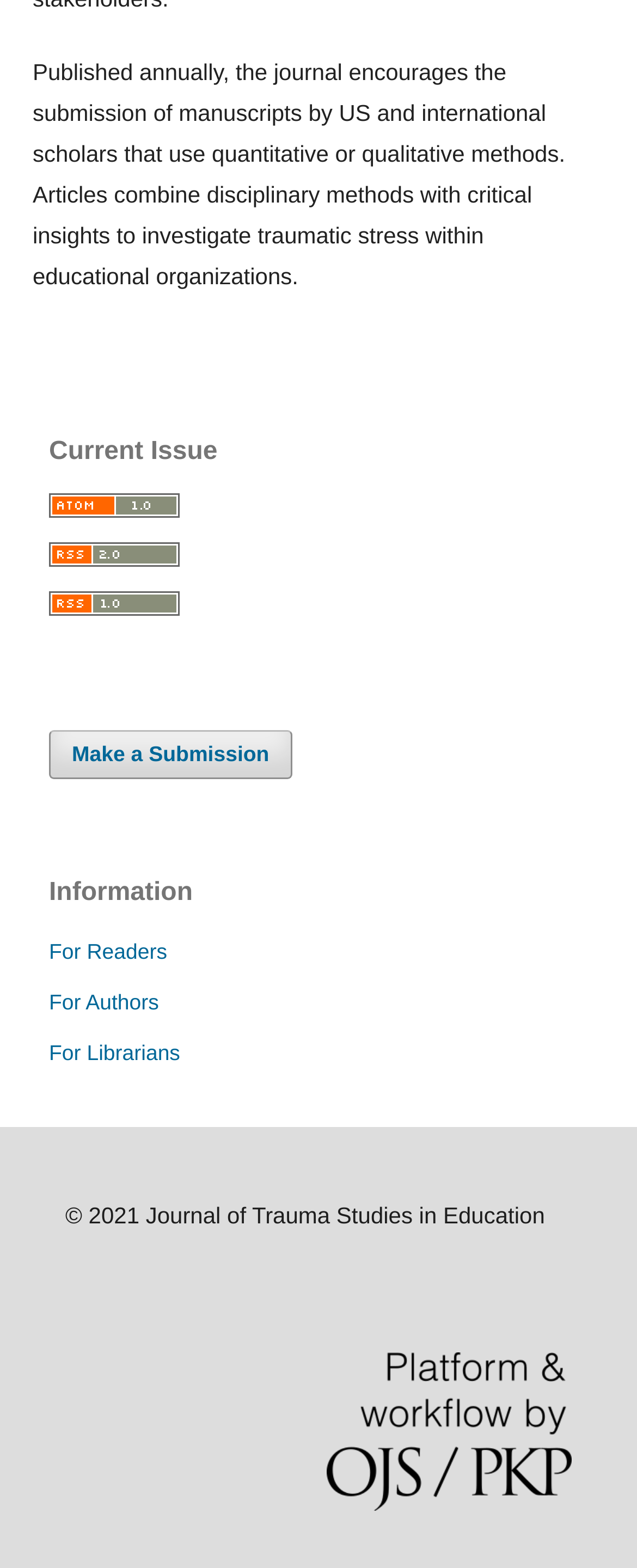What is the purpose of the 'For Authors' link?
Deliver a detailed and extensive answer to the question.

The 'For Authors' link is likely to provide information and resources for authors who want to submit their manuscripts to the journal, as it is categorized under the 'Information' heading in the sidebar.